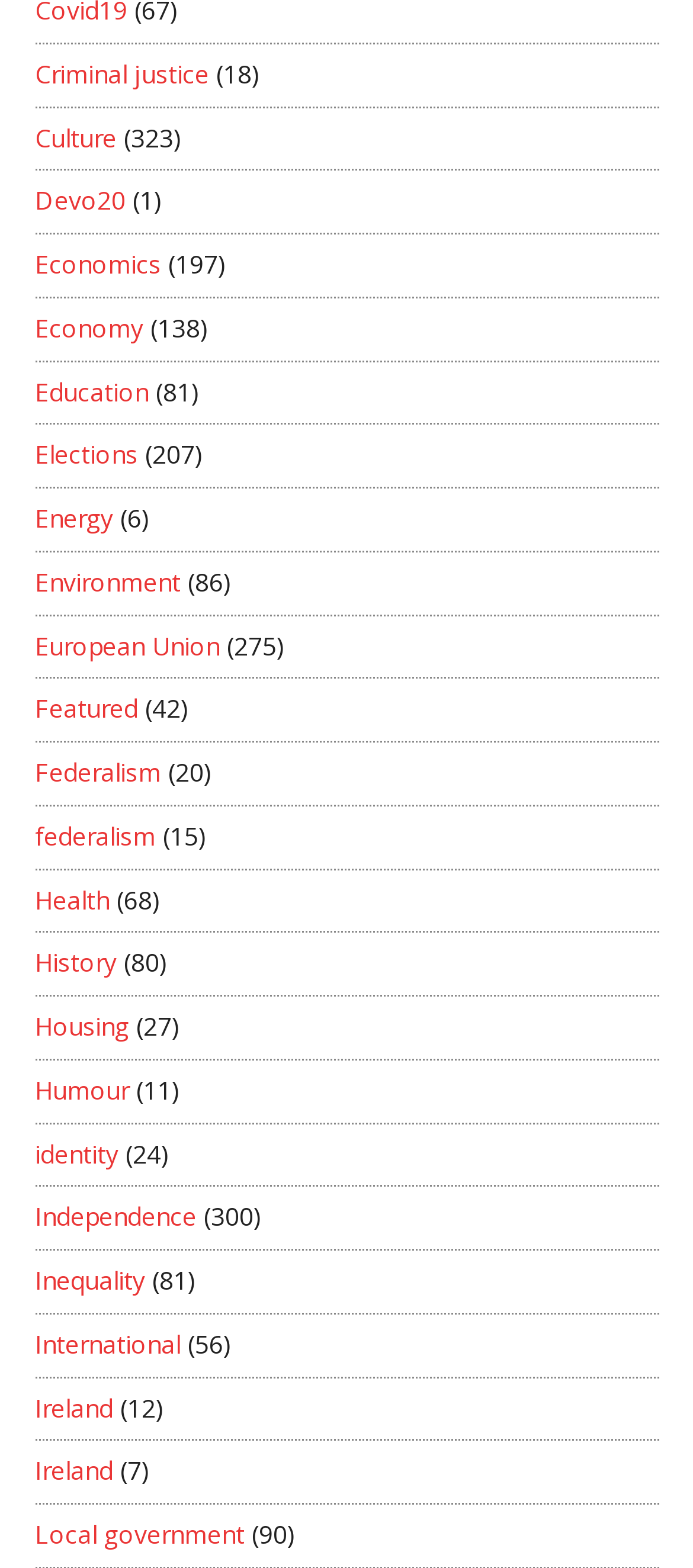Use a single word or phrase to answer the question:
How many links are there on the webpage?

43